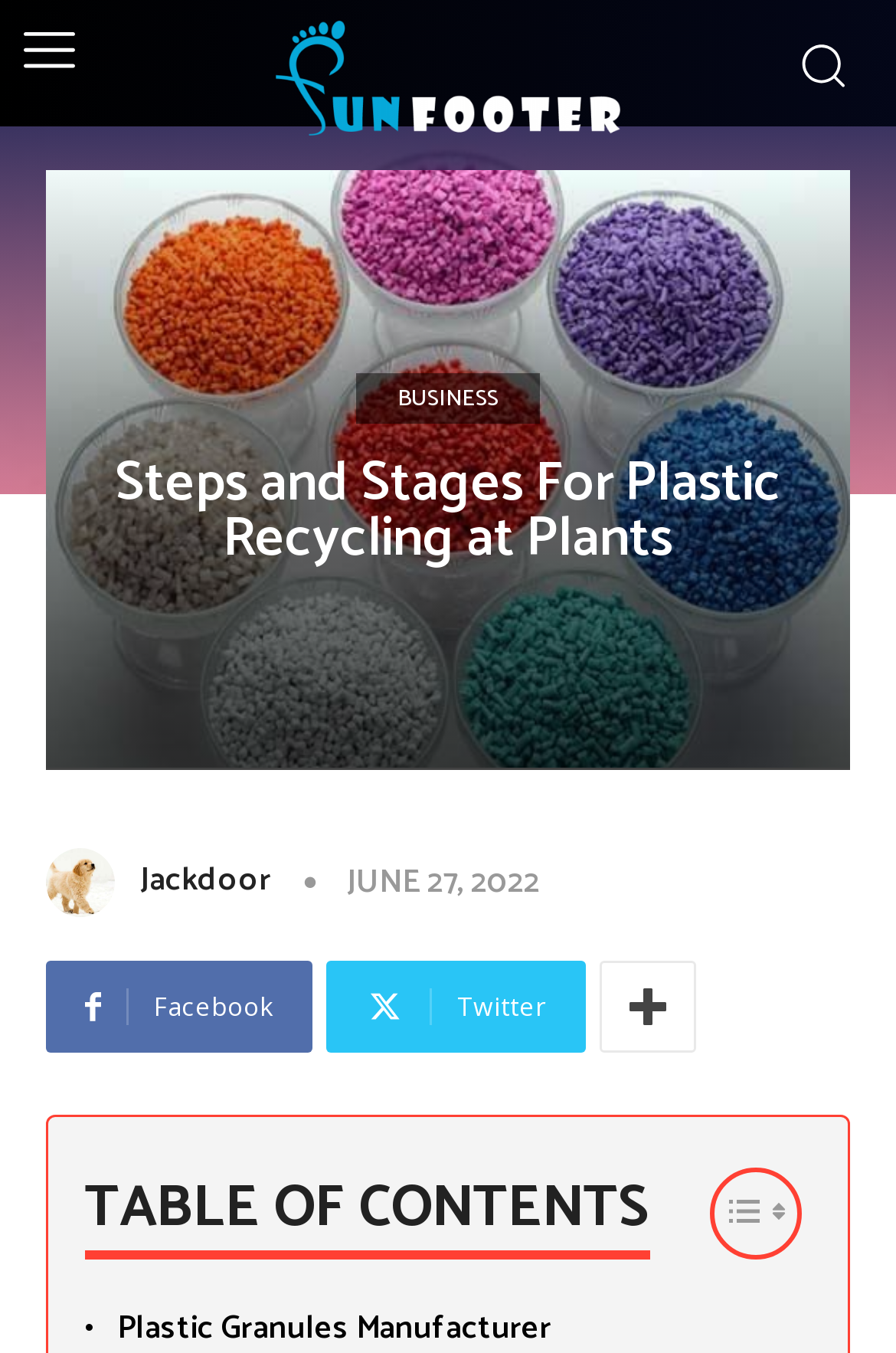What is the main topic of the webpage?
Look at the image and respond with a one-word or short-phrase answer.

Plastic recycling